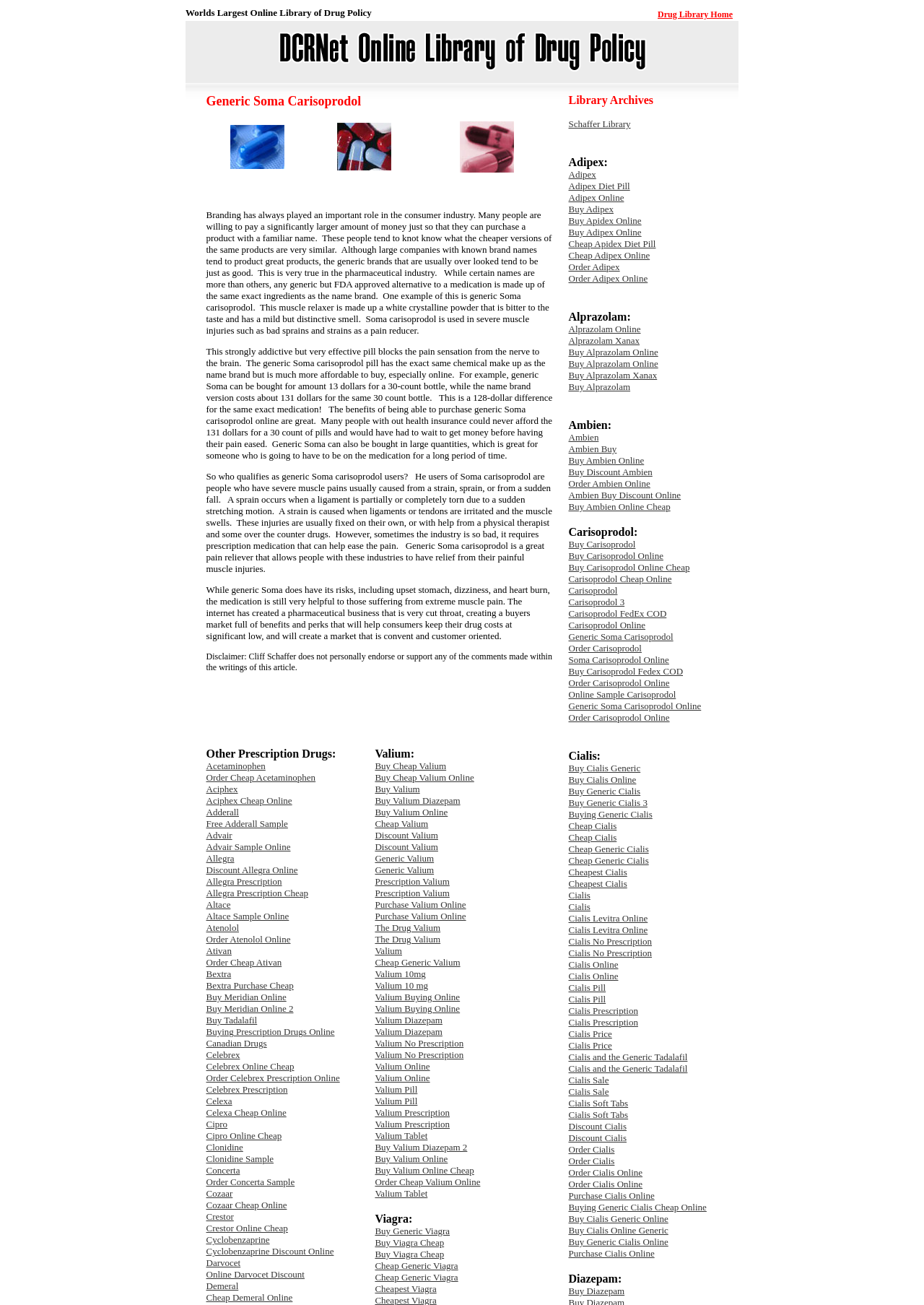Locate and provide the bounding box coordinates for the HTML element that matches this description: "Allegra".

[0.223, 0.654, 0.254, 0.662]